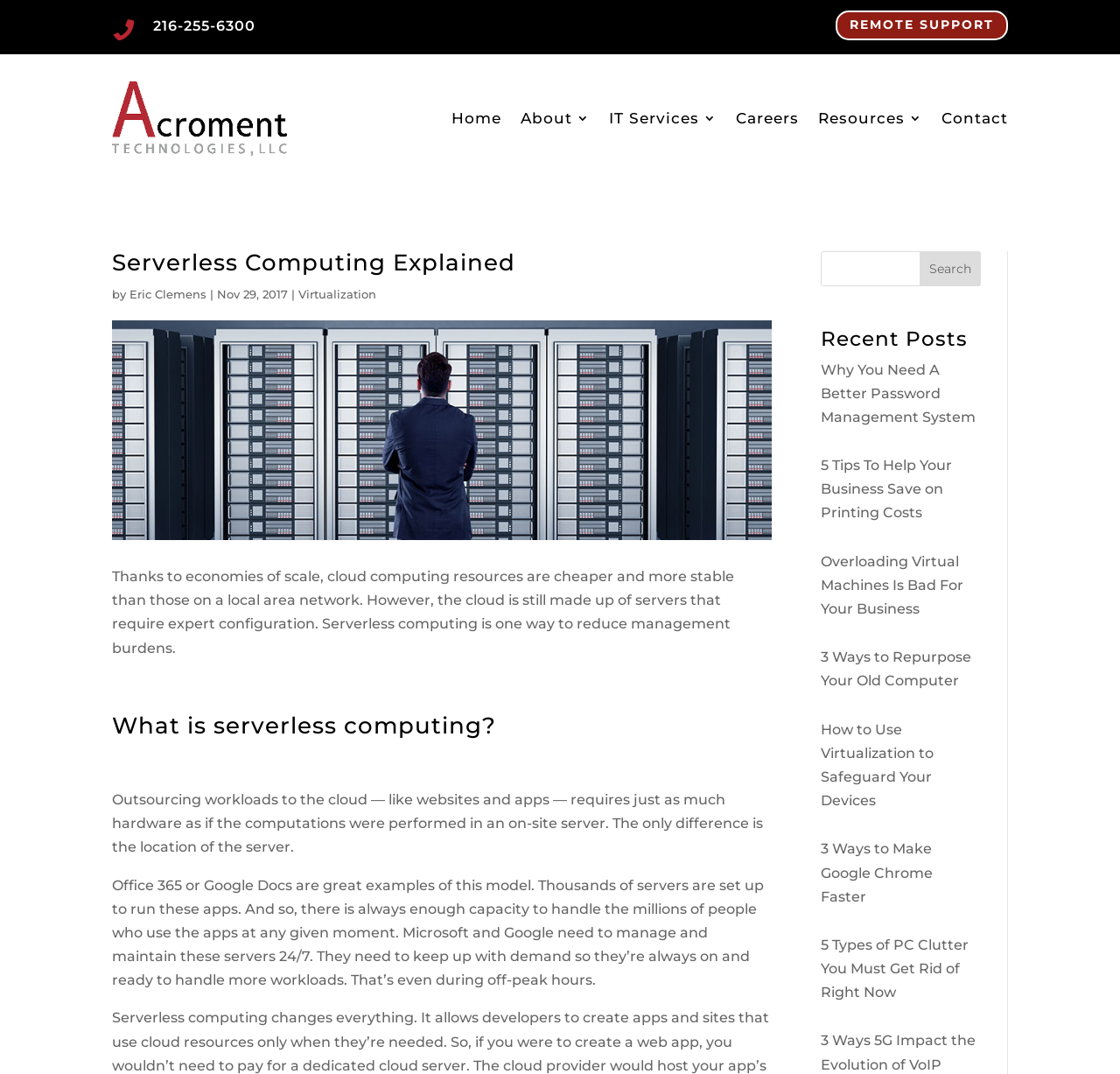Is there a search function on the page?
Based on the visual information, provide a detailed and comprehensive answer.

I found a search box and a 'Search' button, which suggests that there is a search function on the page. This allows users to search for content on the website.